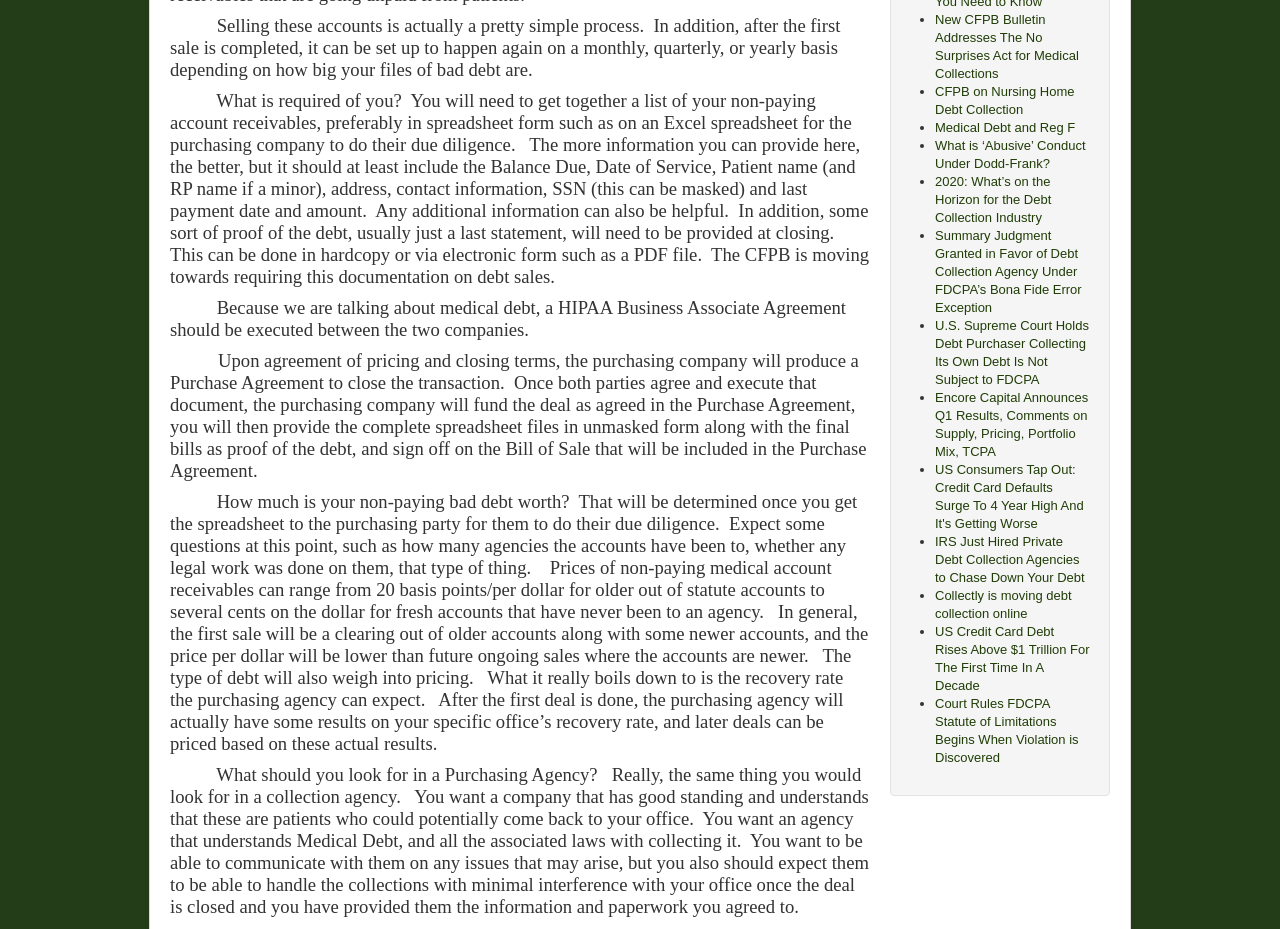Based on the element description Medical Debt and Reg F, identify the bounding box coordinates for the UI element. The coordinates should be in the format (top-left x, top-left y, bottom-right x, bottom-right y) and within the 0 to 1 range.

[0.73, 0.129, 0.84, 0.145]